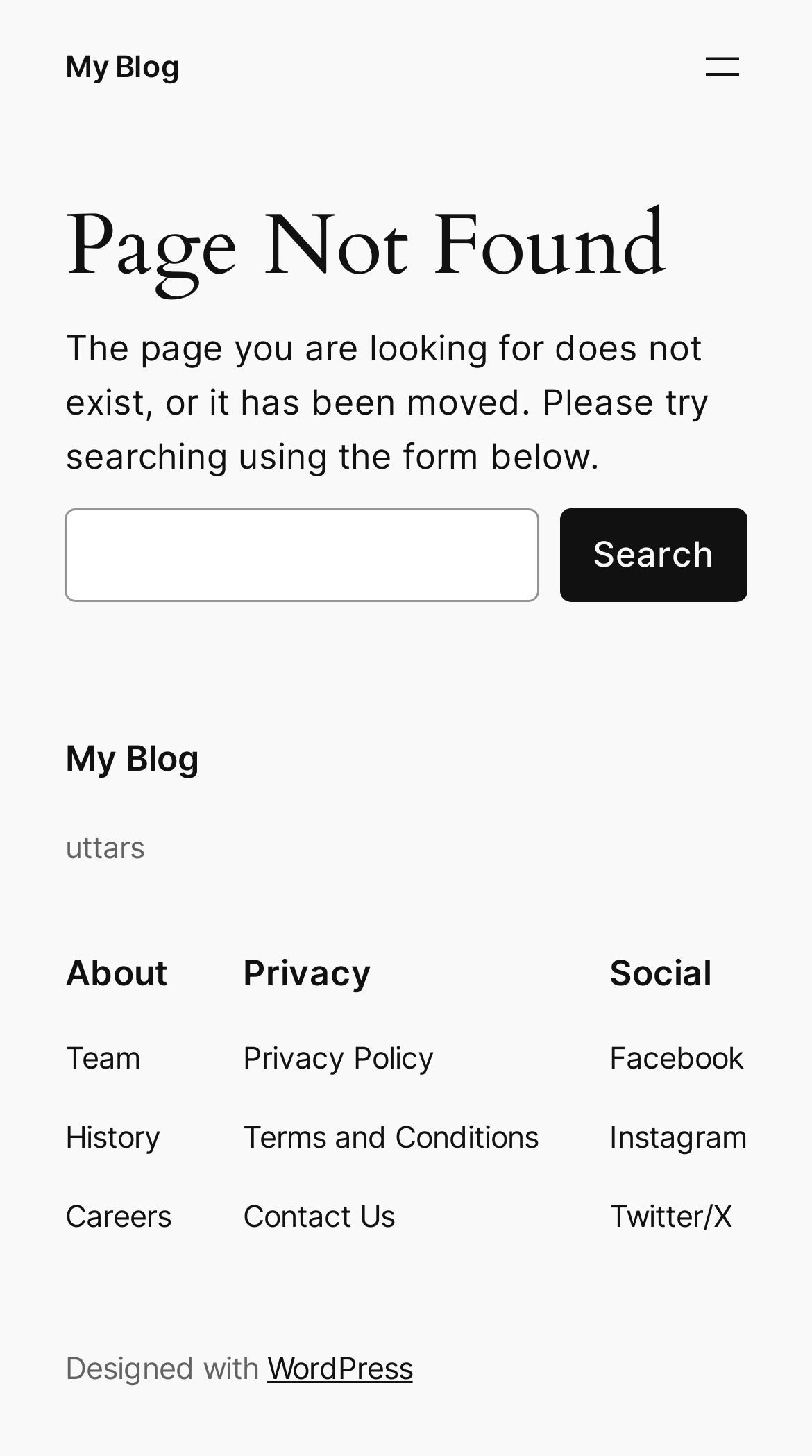What is the purpose of the search form?
Look at the screenshot and give a one-word or phrase answer.

Find a page